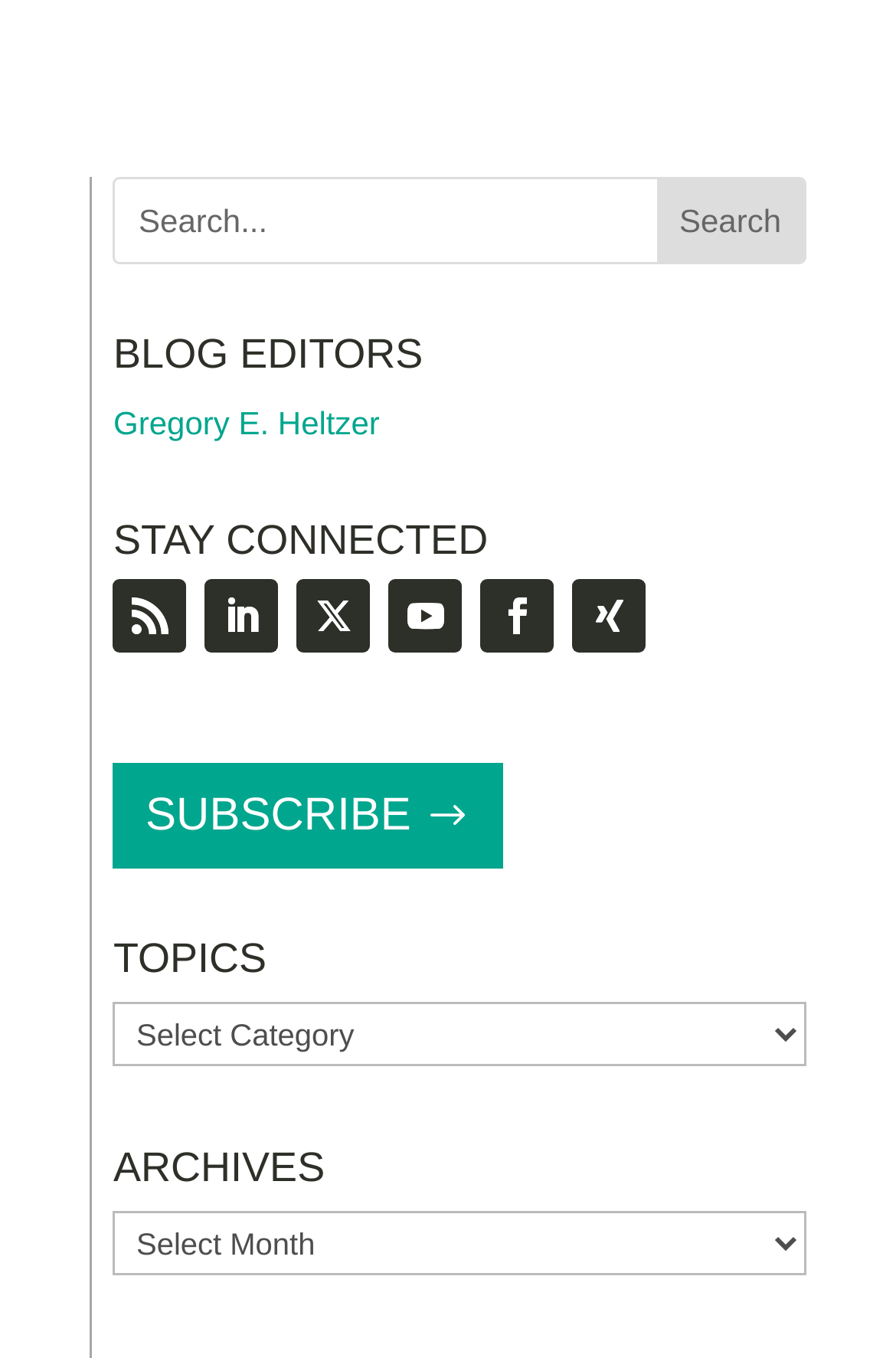What is the category of the blog post linked by 'Gregory E. Heltzer'?
From the screenshot, provide a brief answer in one word or phrase.

BLOG EDITORS